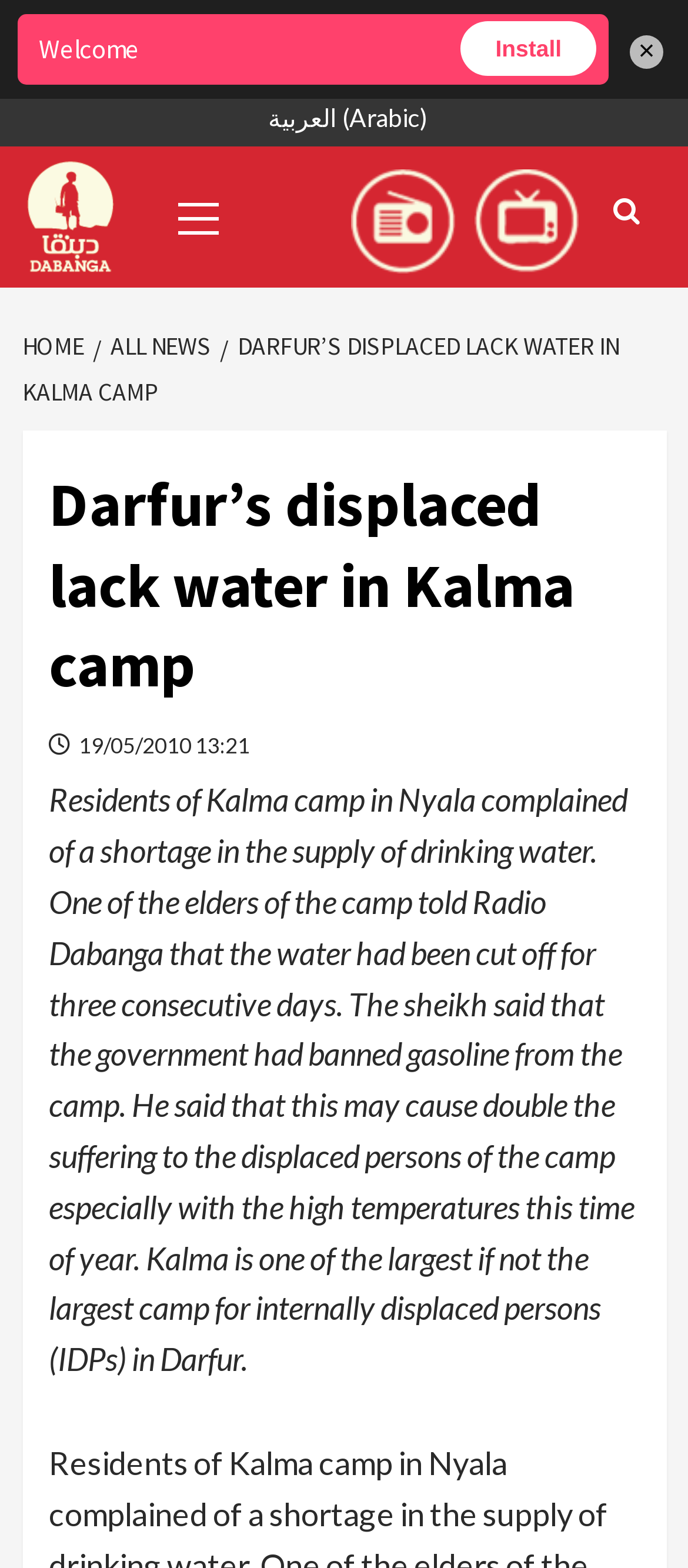Extract the bounding box coordinates for the UI element described as: "All News".

[0.135, 0.21, 0.319, 0.231]